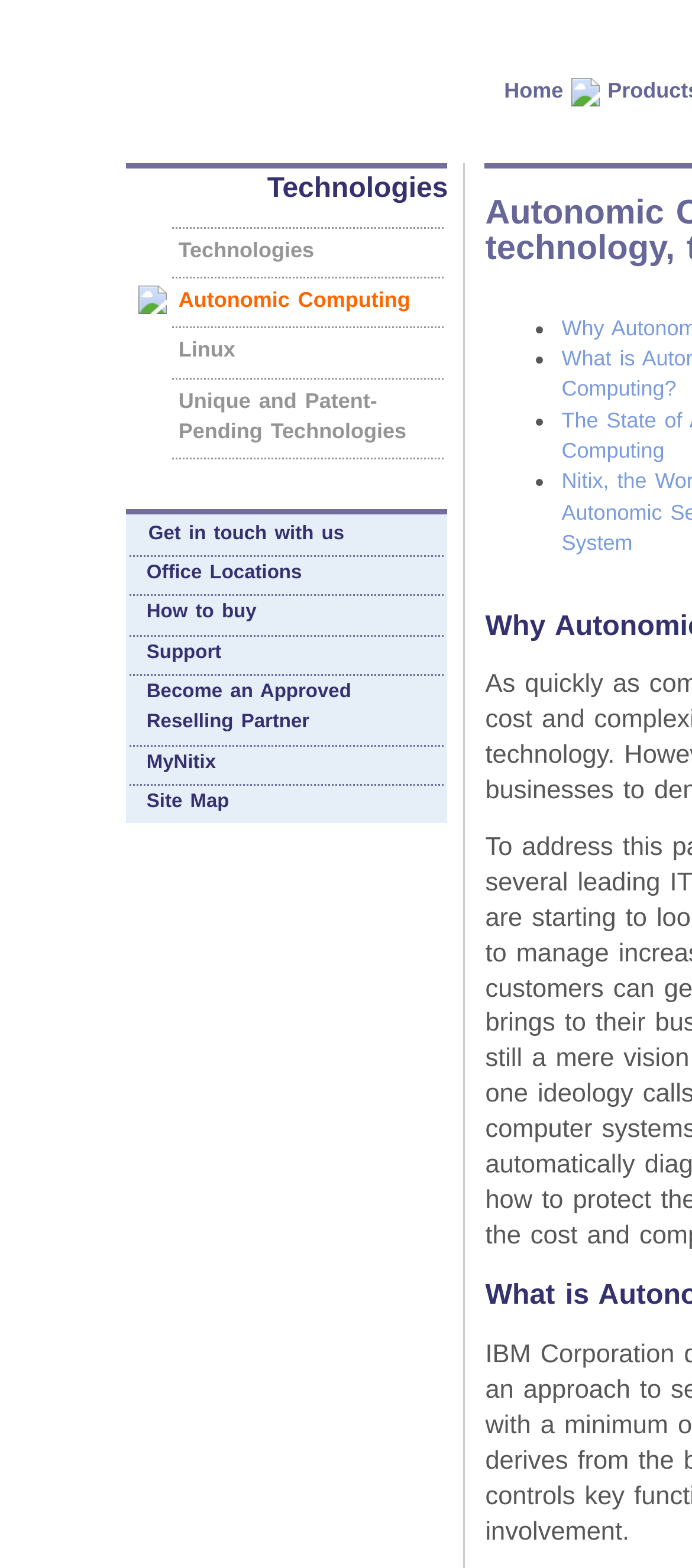Locate the bounding box for the described UI element: "Technologies". Ensure the coordinates are four float numbers between 0 and 1, formatted as [left, top, right, bottom].

[0.258, 0.151, 0.454, 0.167]